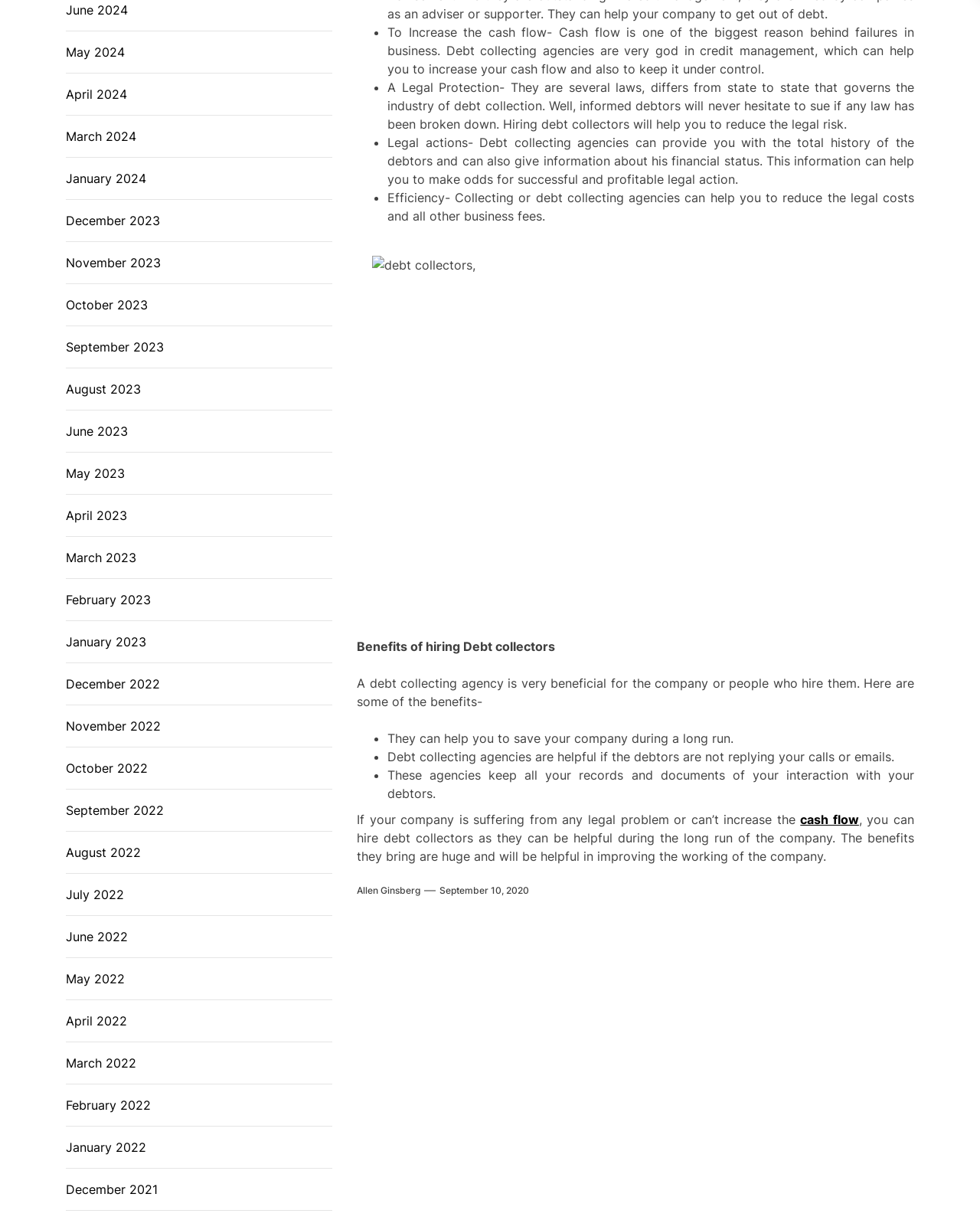Identify the bounding box coordinates of the element that should be clicked to fulfill this task: "Click the link 'September 10, 2020'". The coordinates should be provided as four float numbers between 0 and 1, i.e., [left, top, right, bottom].

[0.448, 0.724, 0.54, 0.736]